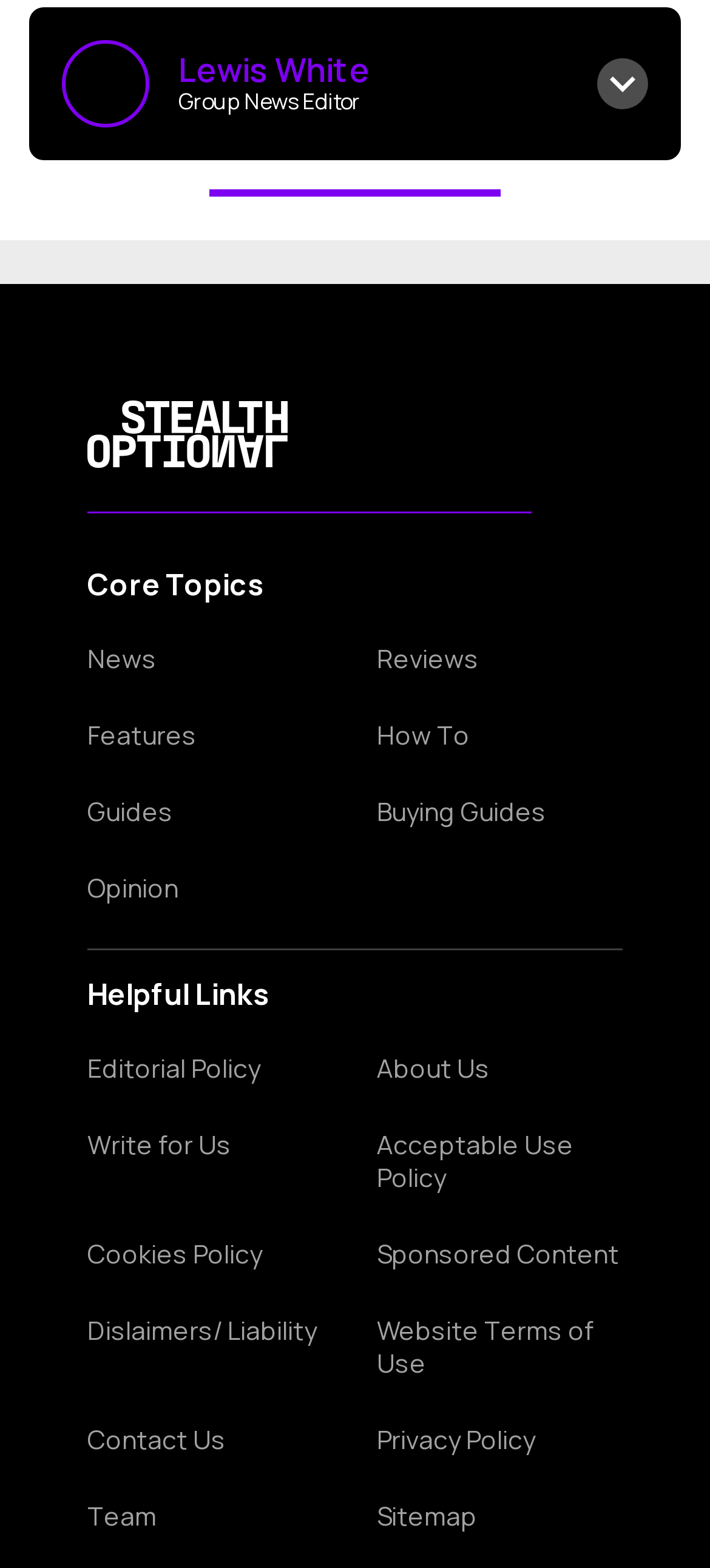Pinpoint the bounding box coordinates of the clickable area necessary to execute the following instruction: "go to homepage". The coordinates should be given as four float numbers between 0 and 1, namely [left, top, right, bottom].

None